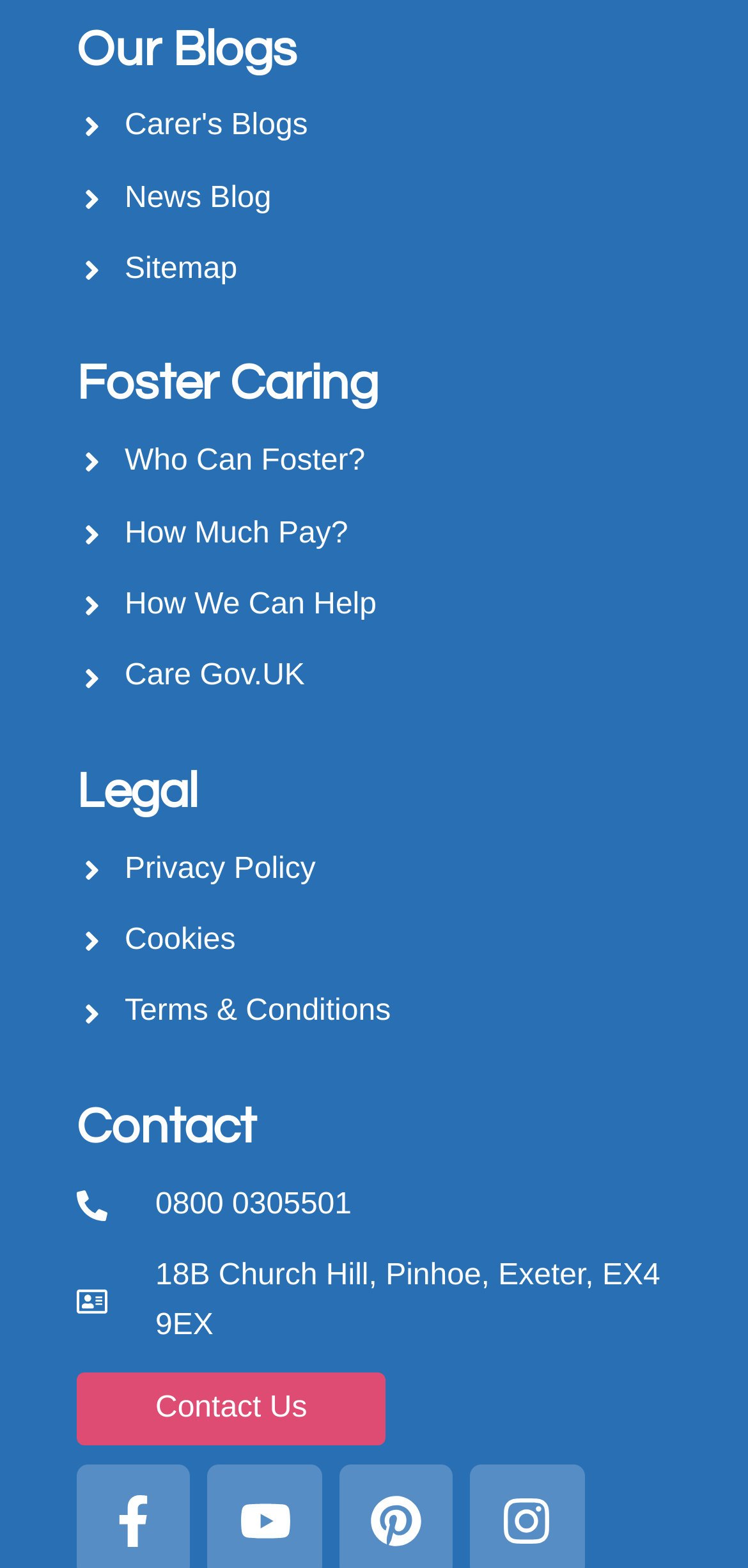Respond to the question below with a concise word or phrase:
How many links are under the 'Foster Caring' heading?

4